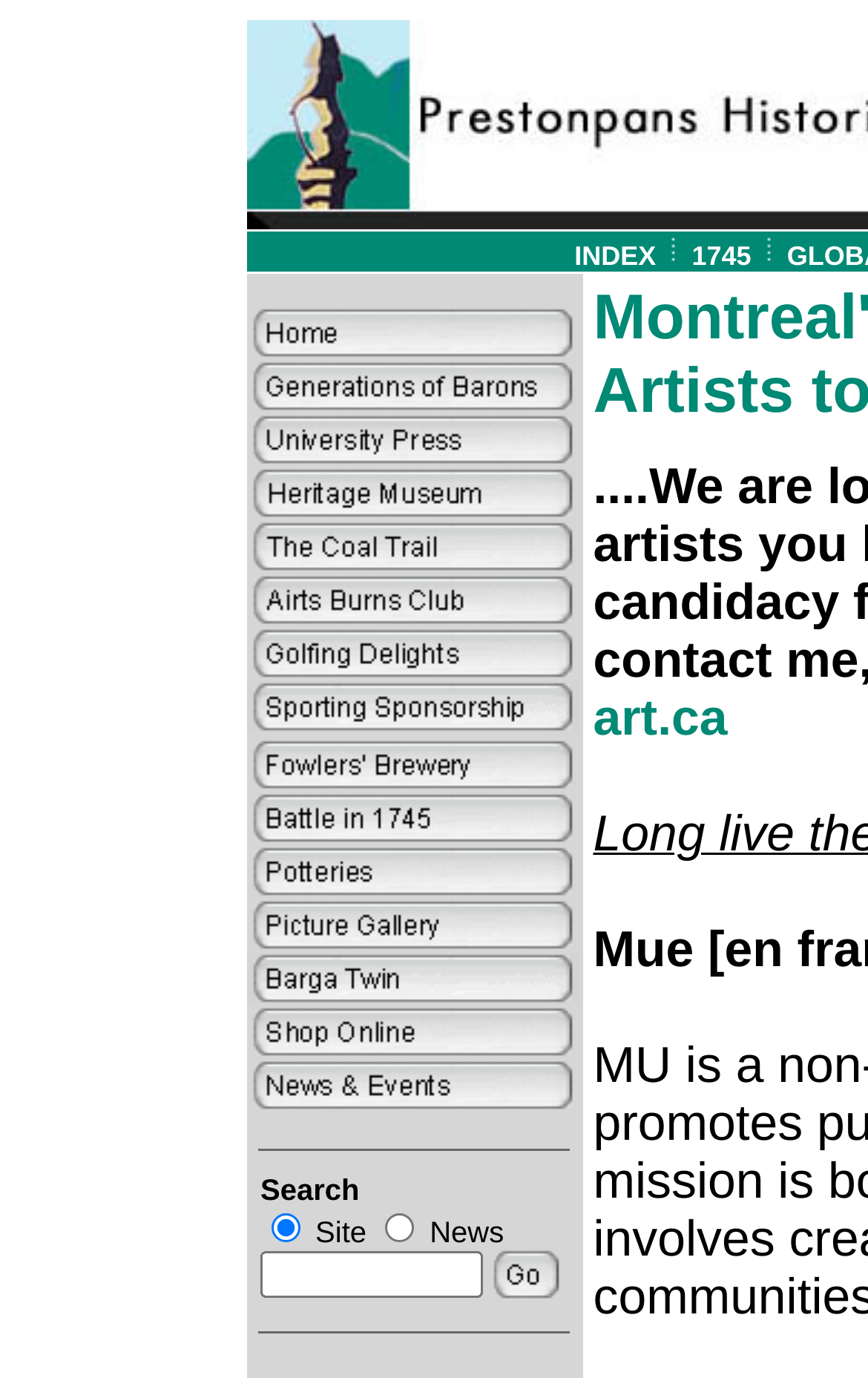From the webpage screenshot, identify the region described by 1745. Provide the bounding box coordinates as (top-left x, top-left y, bottom-right x, bottom-right y), with each value being a floating point number between 0 and 1.

[0.788, 0.174, 0.865, 0.197]